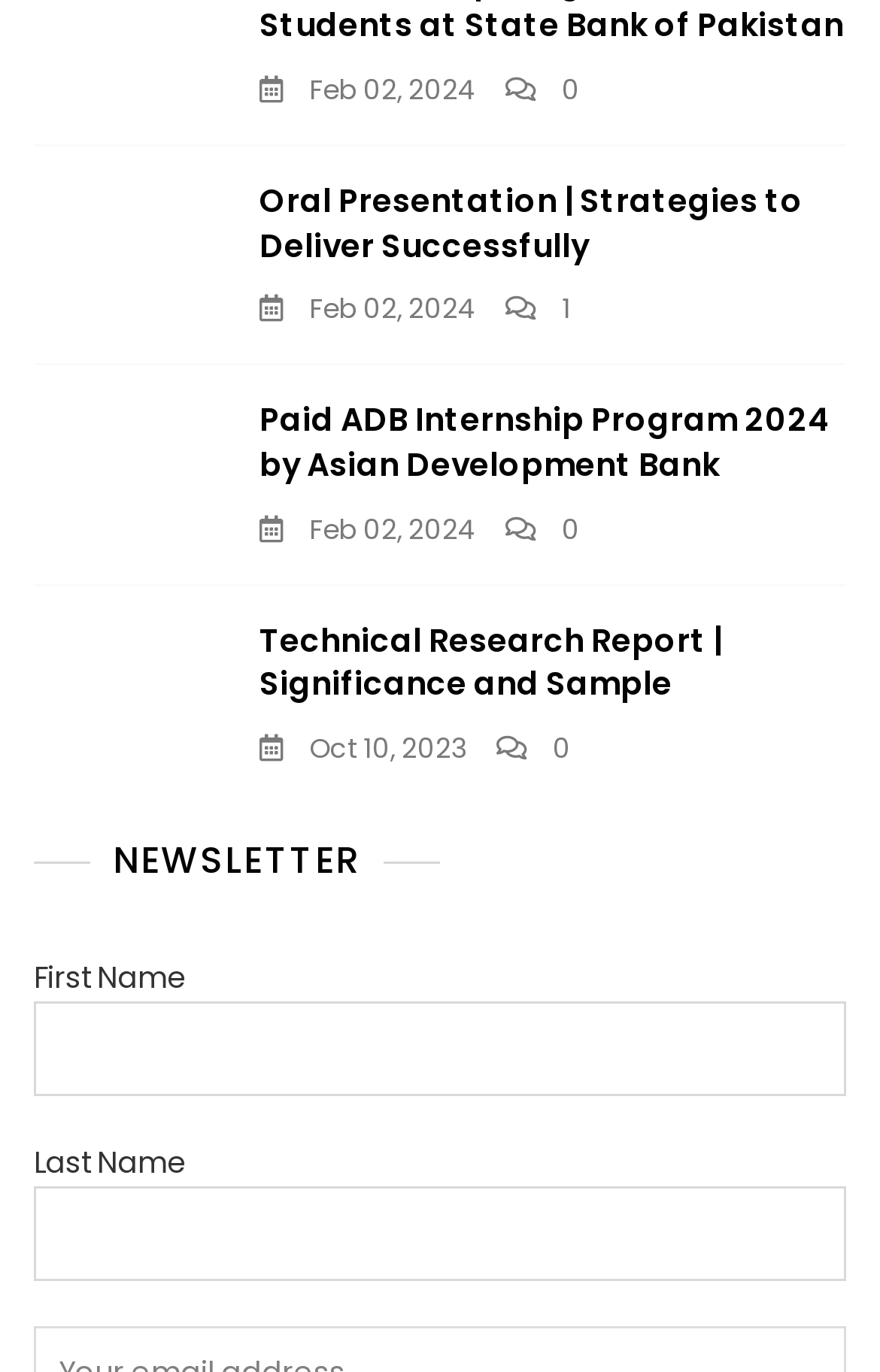Find the bounding box coordinates of the clickable region needed to perform the following instruction: "Click on the book cover of Moose A Memoir of Fat Camp". The coordinates should be provided as four float numbers between 0 and 1, i.e., [left, top, right, bottom].

None